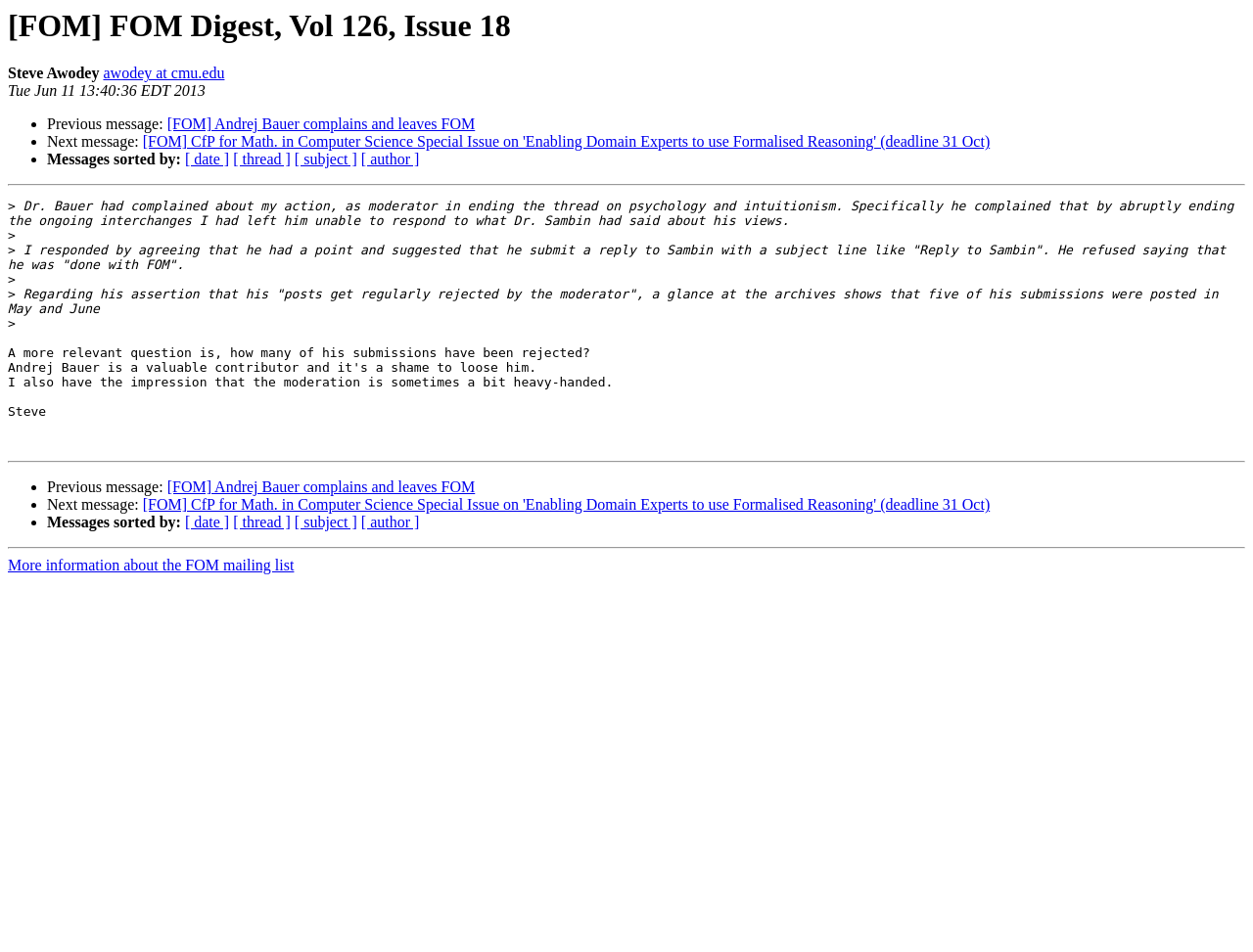Identify the bounding box coordinates of the region that needs to be clicked to carry out this instruction: "Go to the home page". Provide these coordinates as four float numbers ranging from 0 to 1, i.e., [left, top, right, bottom].

None